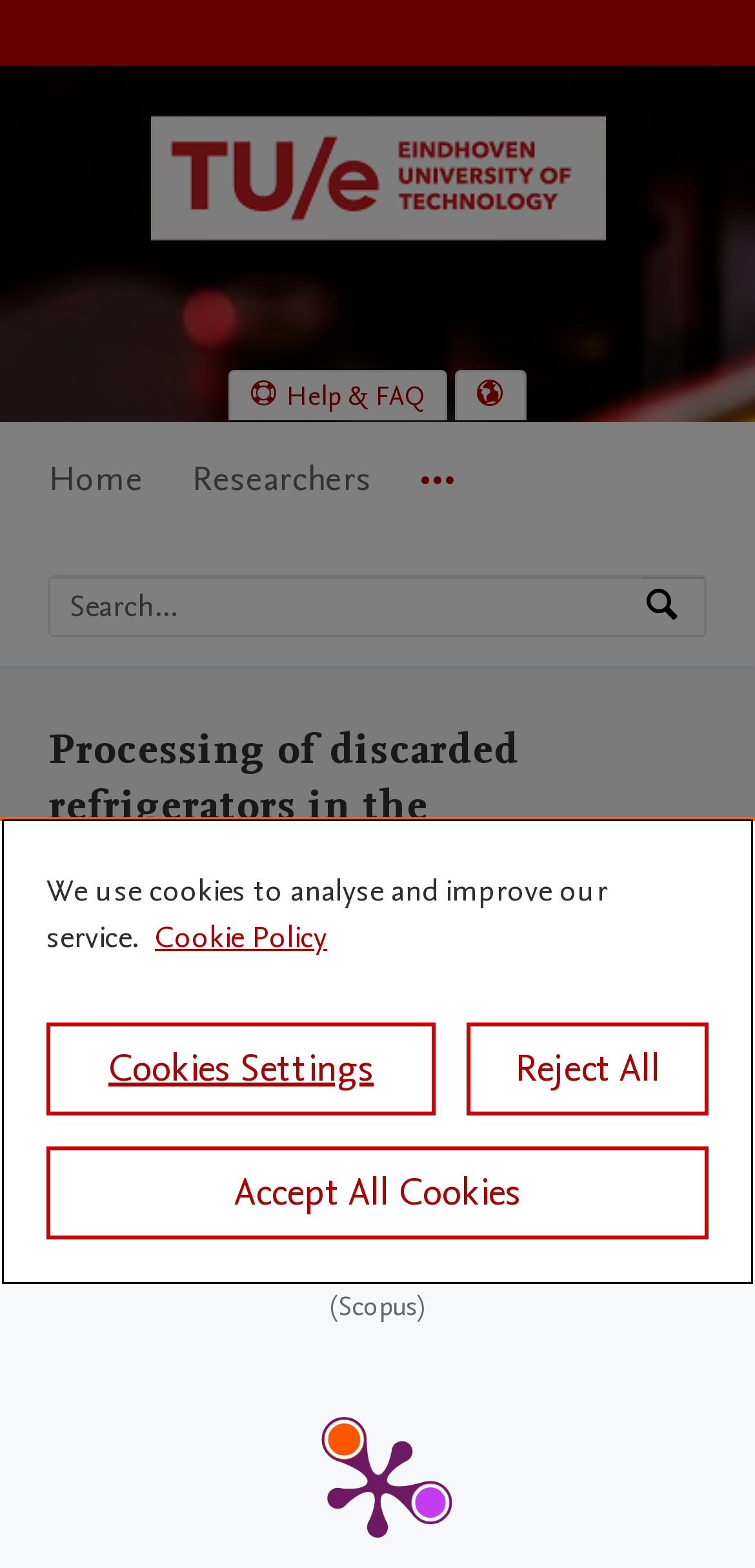Specify the bounding box coordinates (top-left x, top-left y, bottom-right x, bottom-right y) of the UI element in the screenshot that matches this description: Accept All Cookies

[0.062, 0.731, 0.938, 0.79]